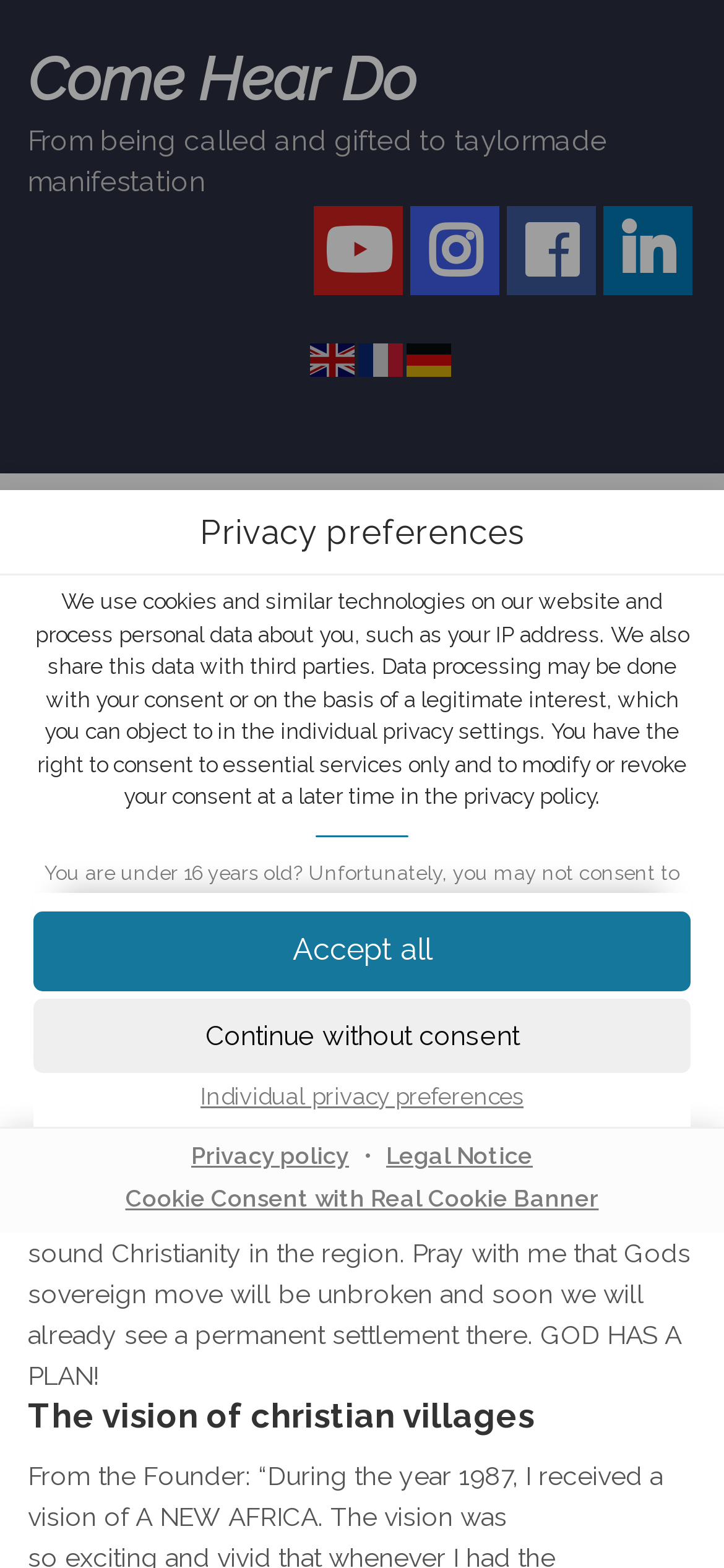What is the category of the 'Essential' option?
Please interpret the details in the image and answer the question thoroughly.

The 'Essential' option is a StaticText element within the 'Privacy preferences' group, which is part of the privacy preferences dialog. Therefore, the category of the 'Essential' option is privacy preferences.